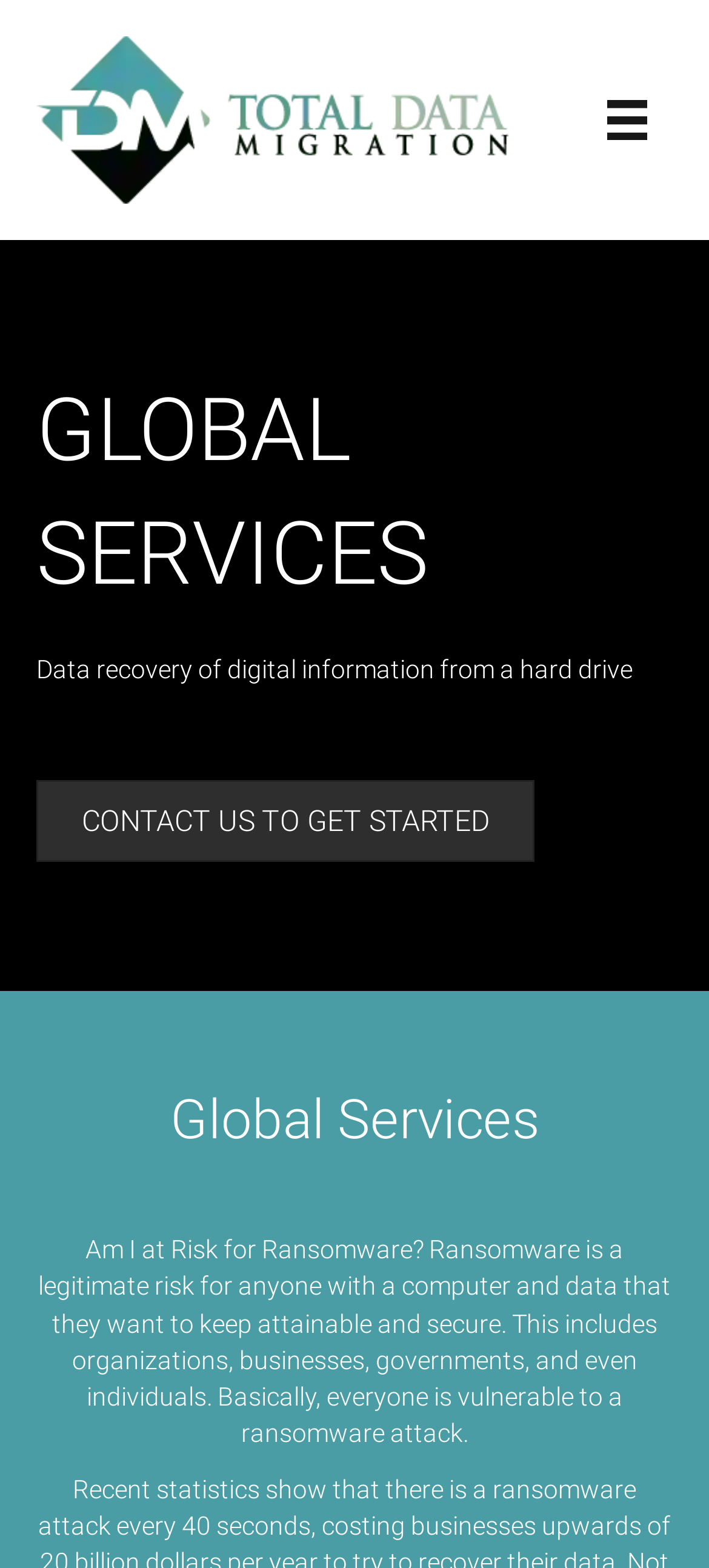Answer this question using a single word or a brief phrase:
How many headings are present on the webpage?

2